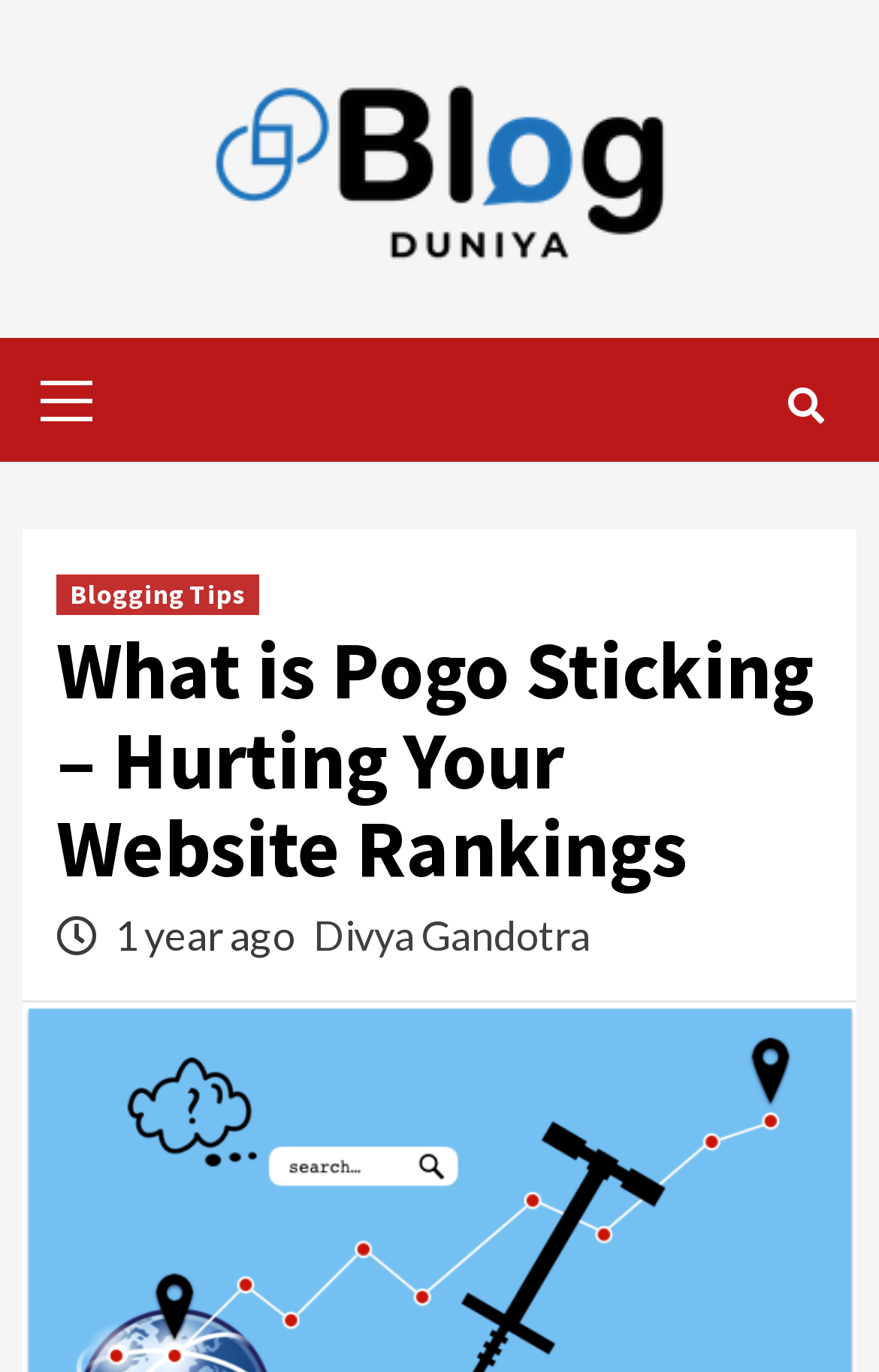Show the bounding box coordinates for the HTML element described as: "title="Search"".

[0.885, 0.264, 0.949, 0.327]